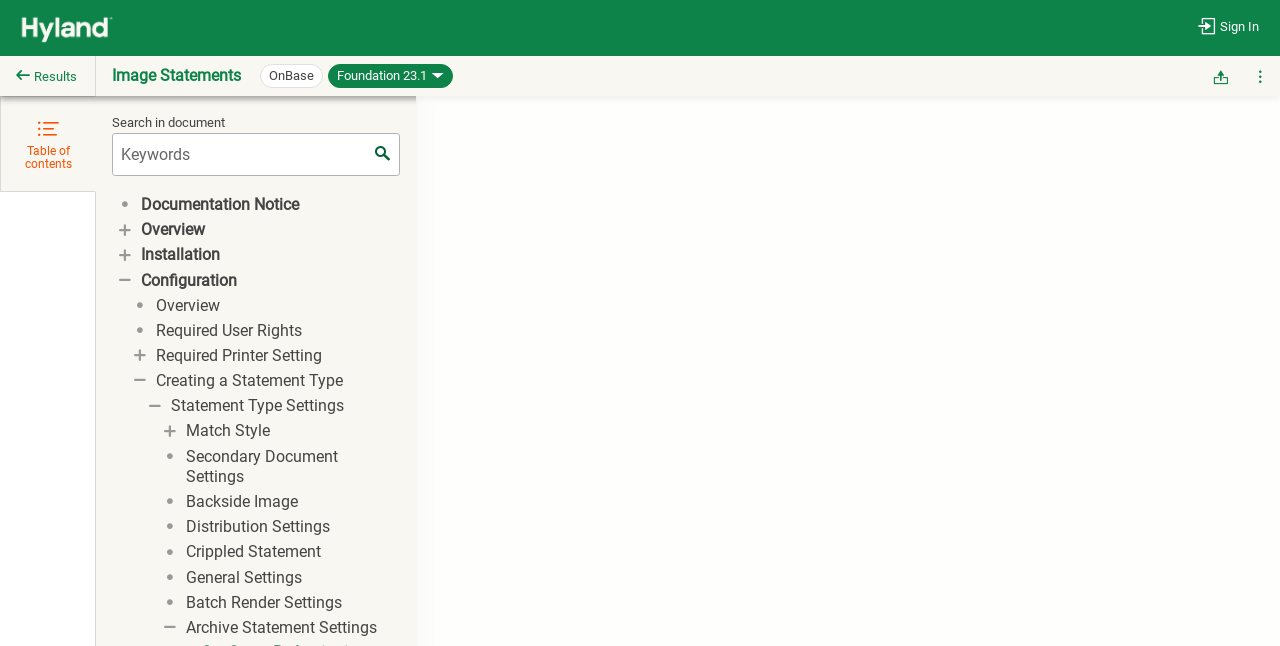What is the search functionality used for?
Please describe in detail the information shown in the image to answer the question.

The search functionality, which includes a search box and a 'Search' button, is used to search for specific content within the current document, as indicated by the text 'Search in document'.